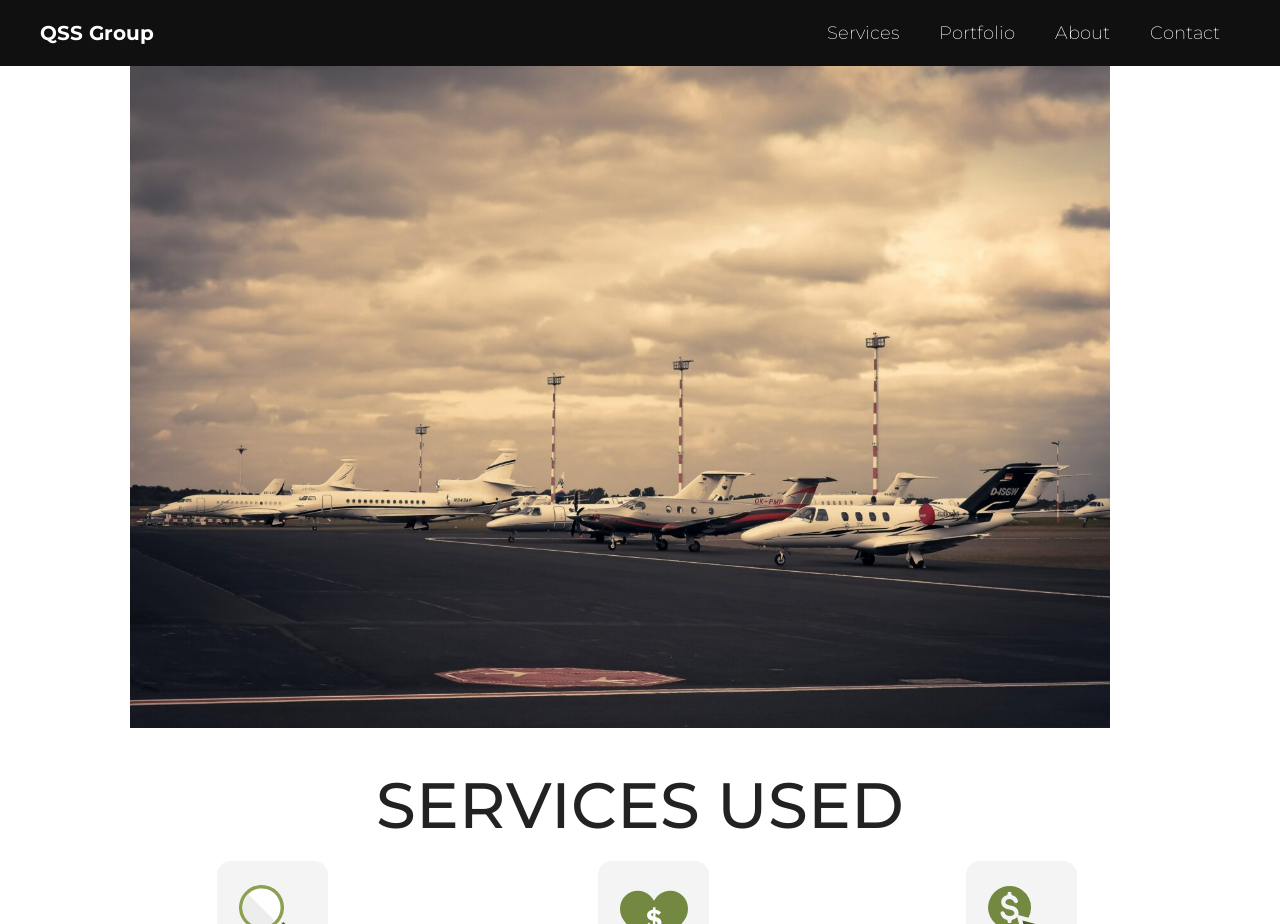Look at the image and answer the question in detail:
What is the width of the 'About' link?

I calculated the width of the 'About' link by subtracting its left coordinate (0.809) from its right coordinate (0.883), which gives me a width of 0.074.